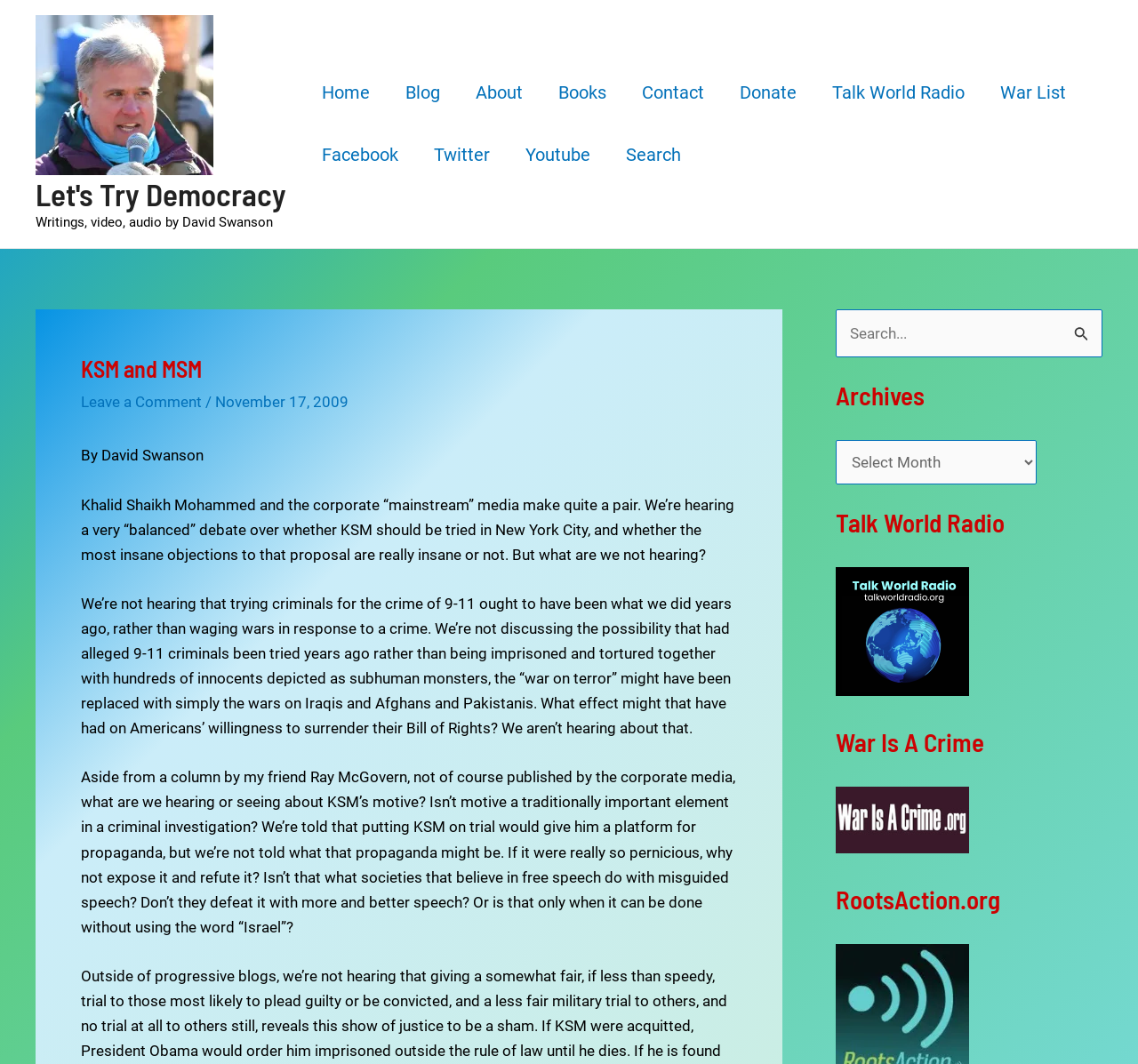Give the bounding box coordinates for the element described by: "Let's Try Democracy".

[0.031, 0.165, 0.252, 0.2]